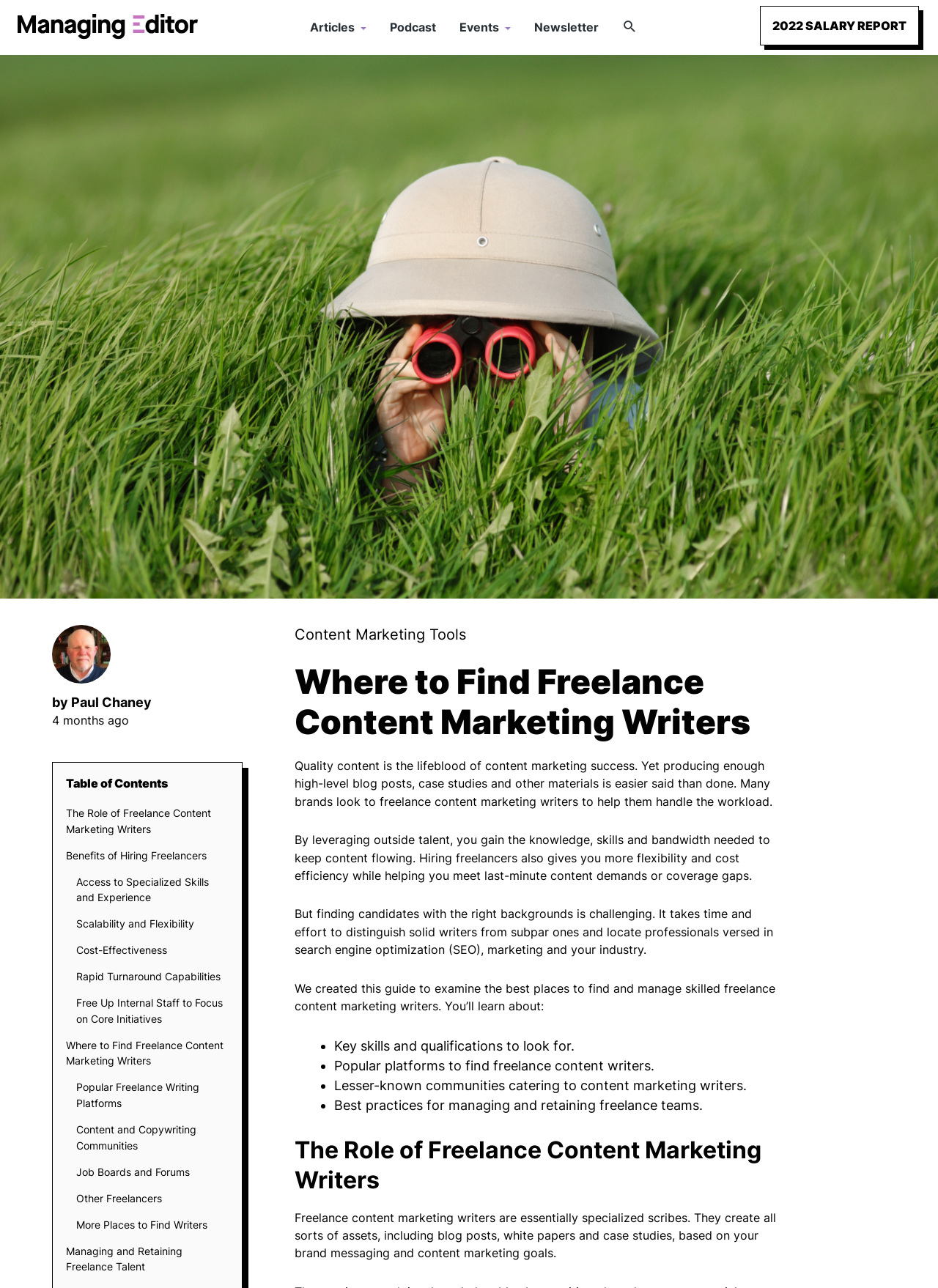Where can I find freelance content marketing writers?
Observe the image and answer the question with a one-word or short phrase response.

Popular platforms and communities